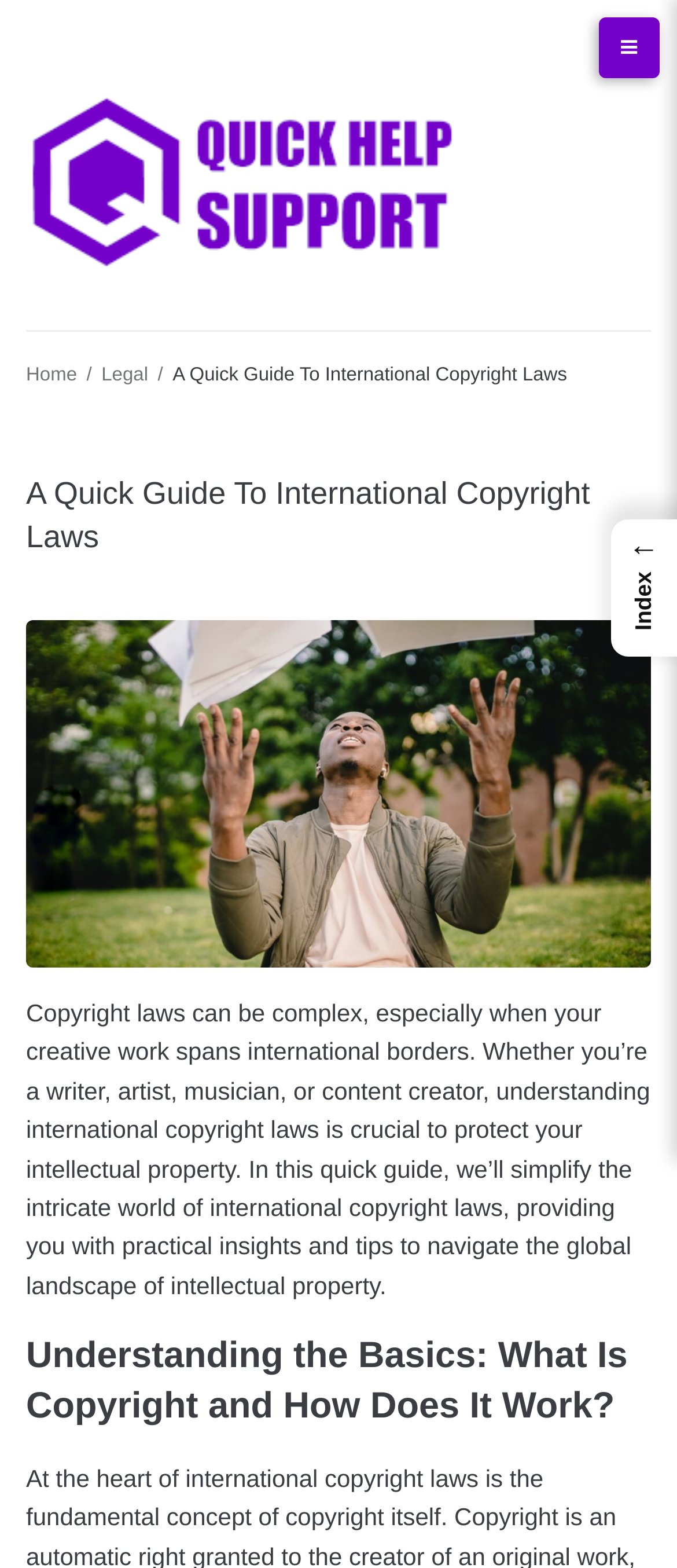Find and provide the bounding box coordinates for the UI element described here: "alt="Quick Help Support"". The coordinates should be given as four float numbers between 0 and 1: [left, top, right, bottom].

[0.038, 0.061, 0.677, 0.172]